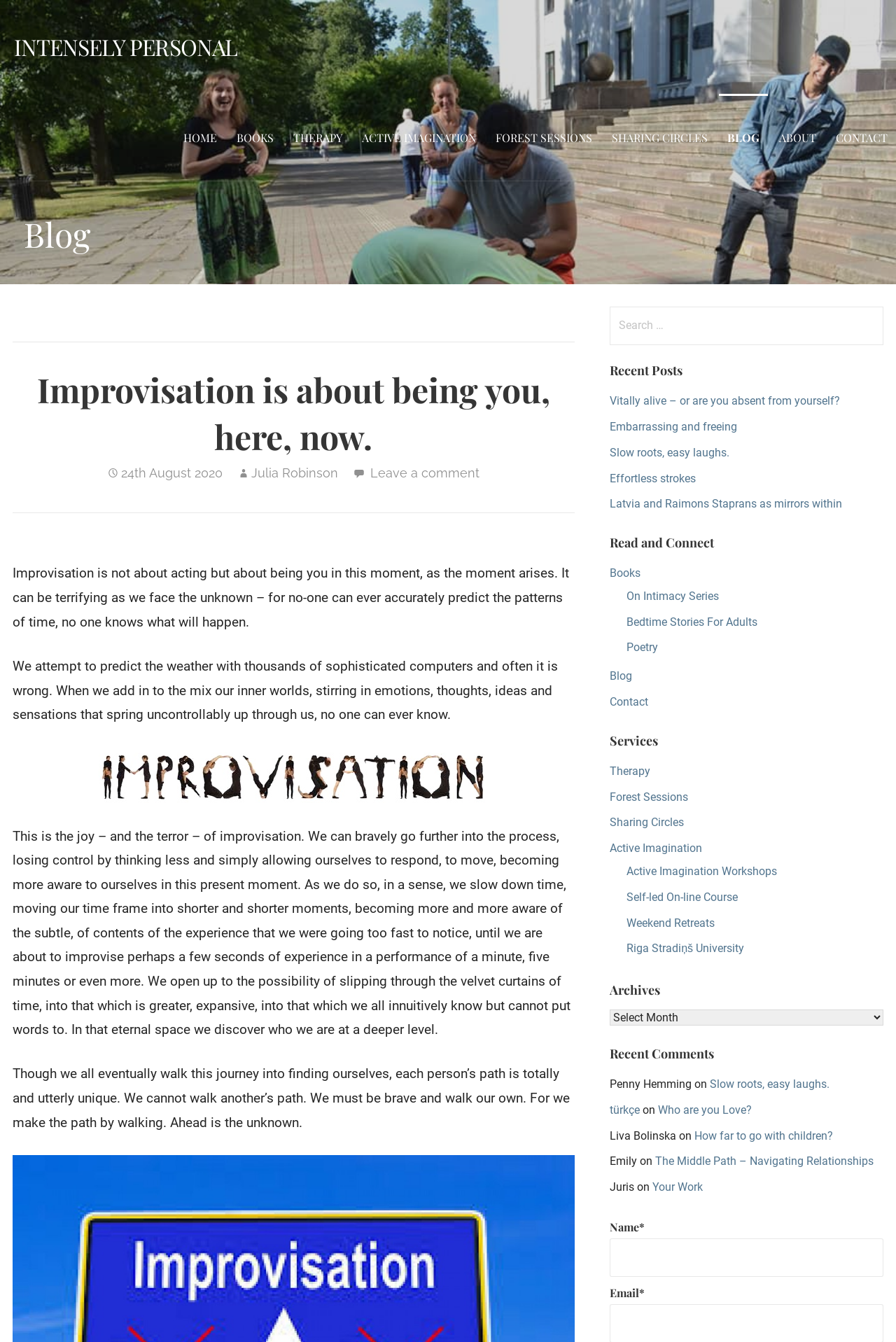Locate the bounding box of the UI element defined by this description: "Who are you Love?". The coordinates should be given as four float numbers between 0 and 1, formatted as [left, top, right, bottom].

[0.734, 0.822, 0.839, 0.832]